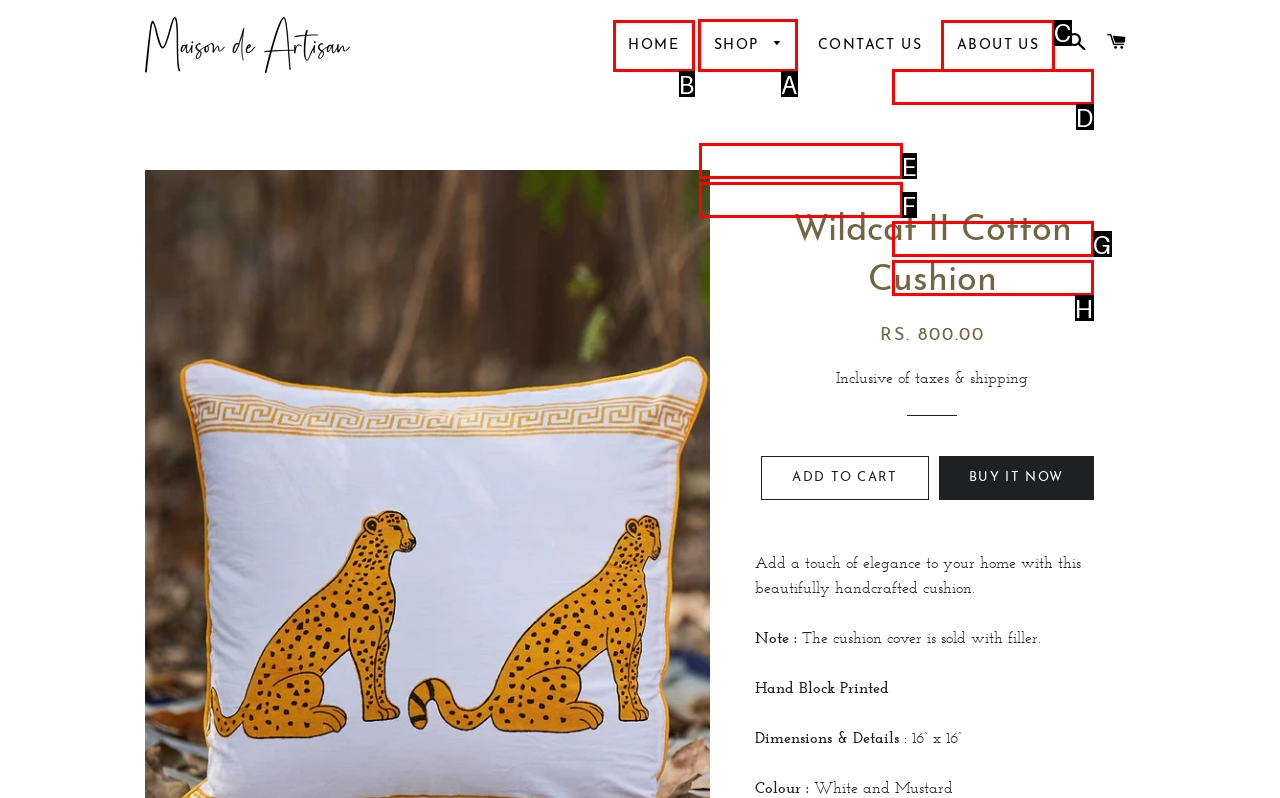Indicate which lettered UI element to click to fulfill the following task: Click the SHOP link
Provide the letter of the correct option.

A